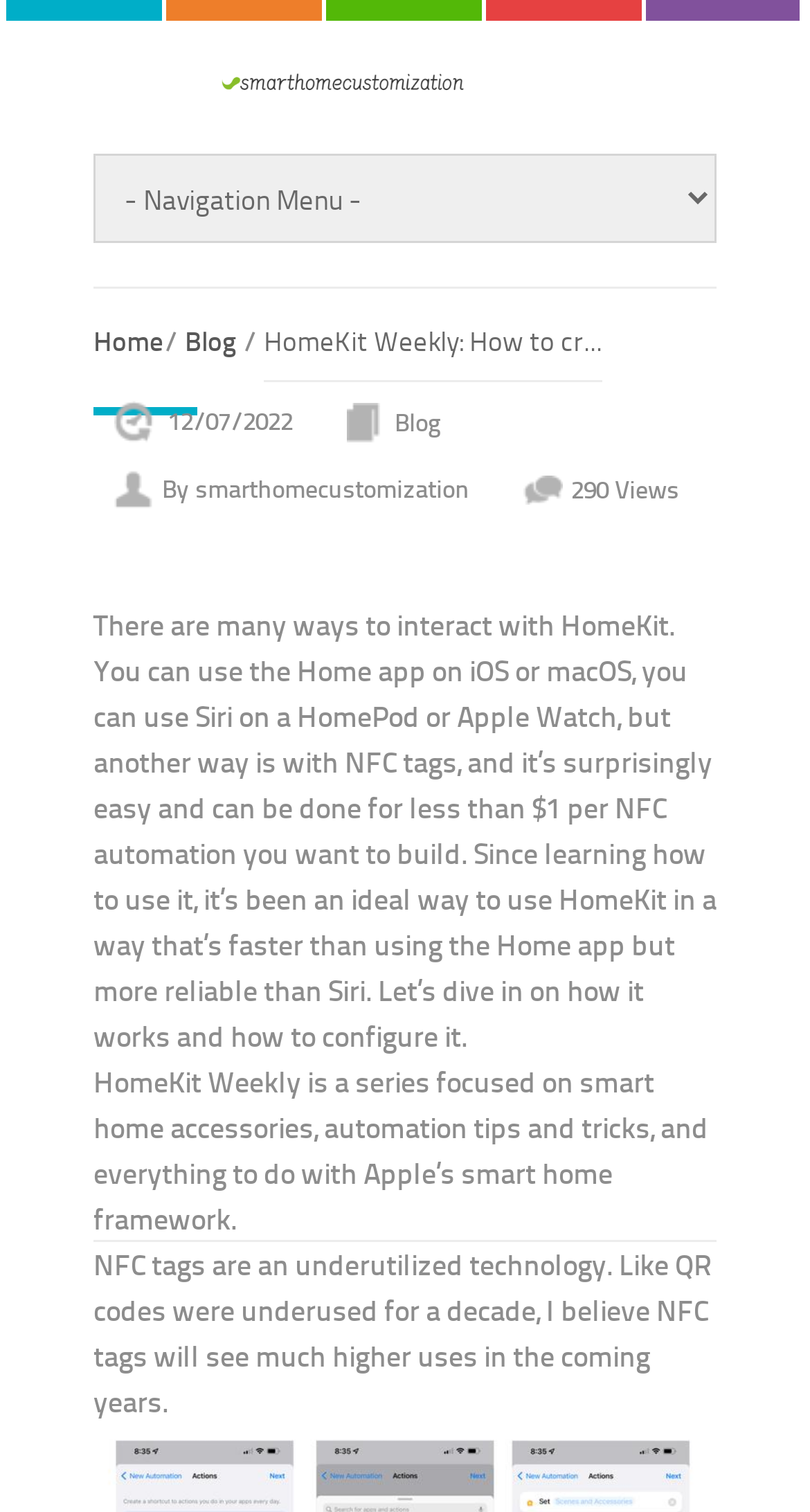What is the purpose of NFC tags according to the author?
Using the image, respond with a single word or phrase.

Automation